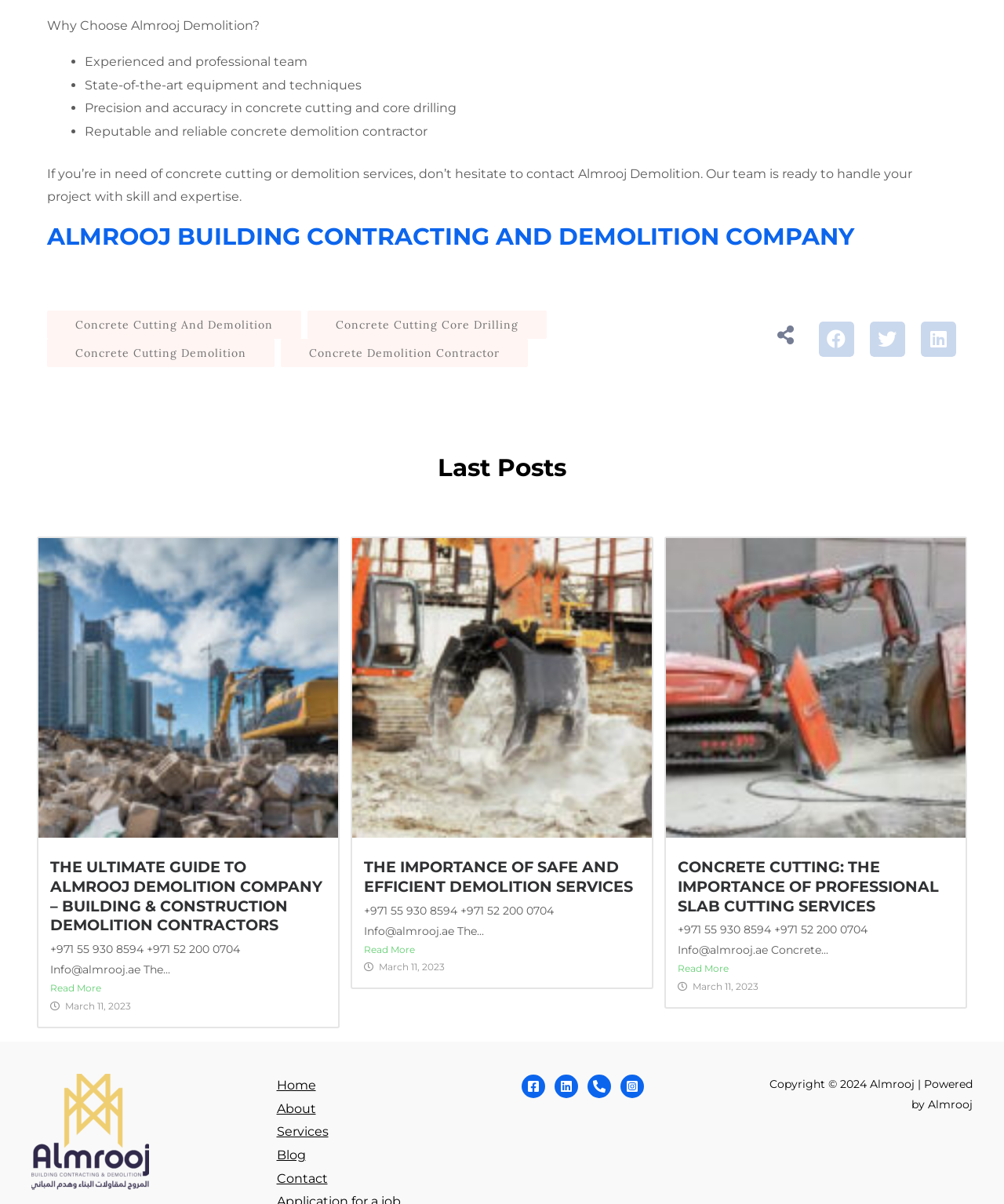Please answer the following question using a single word or phrase: 
How can I contact Almrooj Demolition?

Phone or email